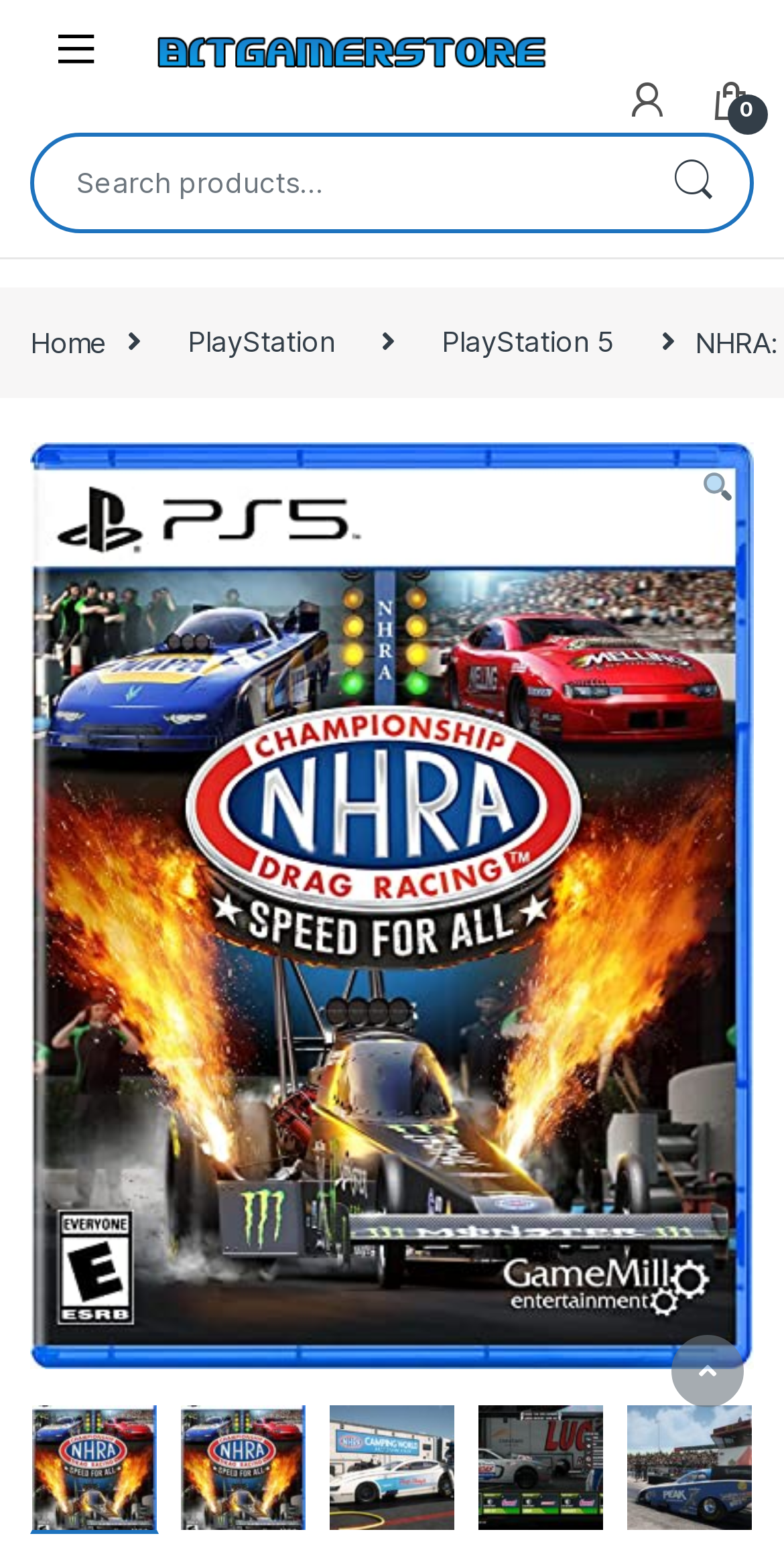Please answer the following question using a single word or phrase: 
How many images are present at the bottom of the page?

5